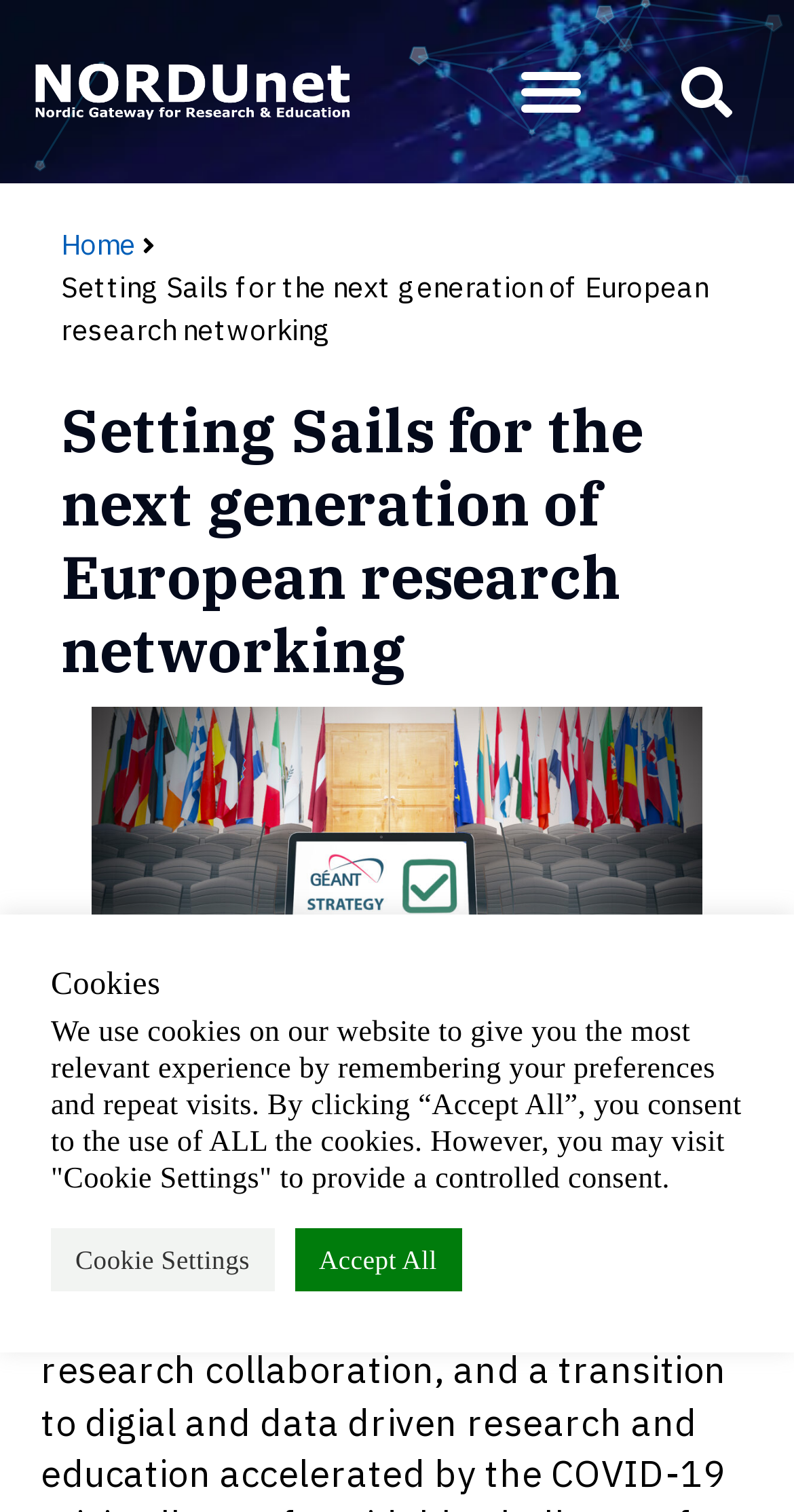Please identify the coordinates of the bounding box that should be clicked to fulfill this instruction: "Search".

[0.826, 0.027, 0.955, 0.094]